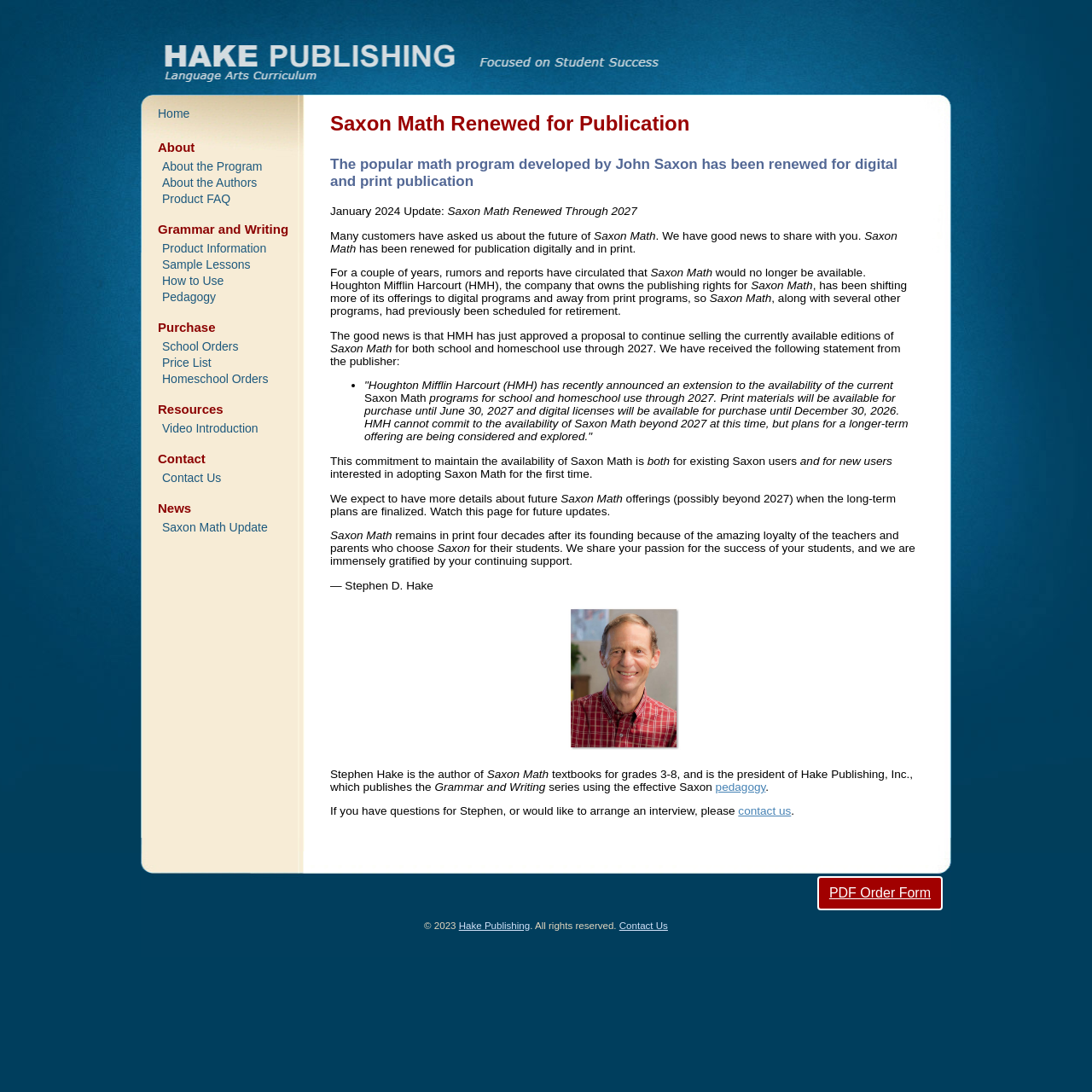Detail the various sections and features present on the webpage.

The webpage is about Saxon Math, a popular math program developed by John Saxon. At the top of the page, there is a heading that reads "Saxon Math Renewed for Publication" followed by a subheading that explains the program's renewal for digital and print publication. Below this, there is a January 2024 update section that announces the good news about the program's renewal.

The main content of the page is divided into several sections. The first section explains that Saxon Math has been renewed for publication through 2027, and that print materials will be available for purchase until June 30, 2027, and digital licenses will be available for purchase until December 30, 2026. This section also mentions that the publisher, Houghton Mifflin Harcourt (HMH), plans to consider a longer-term offering beyond 2027.

The next section expresses gratitude to the teachers and parents who have chosen Saxon Math for their students, and acknowledges their loyalty to the program. This section also mentions the author of Saxon Math, Stephen D. Hake, and provides a brief description of his role as the president of Hake Publishing, Inc.

On the left side of the page, there is a navigation menu with several links, including "Home", "About", "Grammar and Writing", "Purchase", "Resources", "Contact", and "News". Each of these links leads to a different section of the website.

At the bottom of the page, there is a copyright notice that reads "© 2023 Hake Publishing. All rights reserved." along with a link to the "Contact Us" page.

There is also an image of Stephen Hake on the page, located near the bottom.